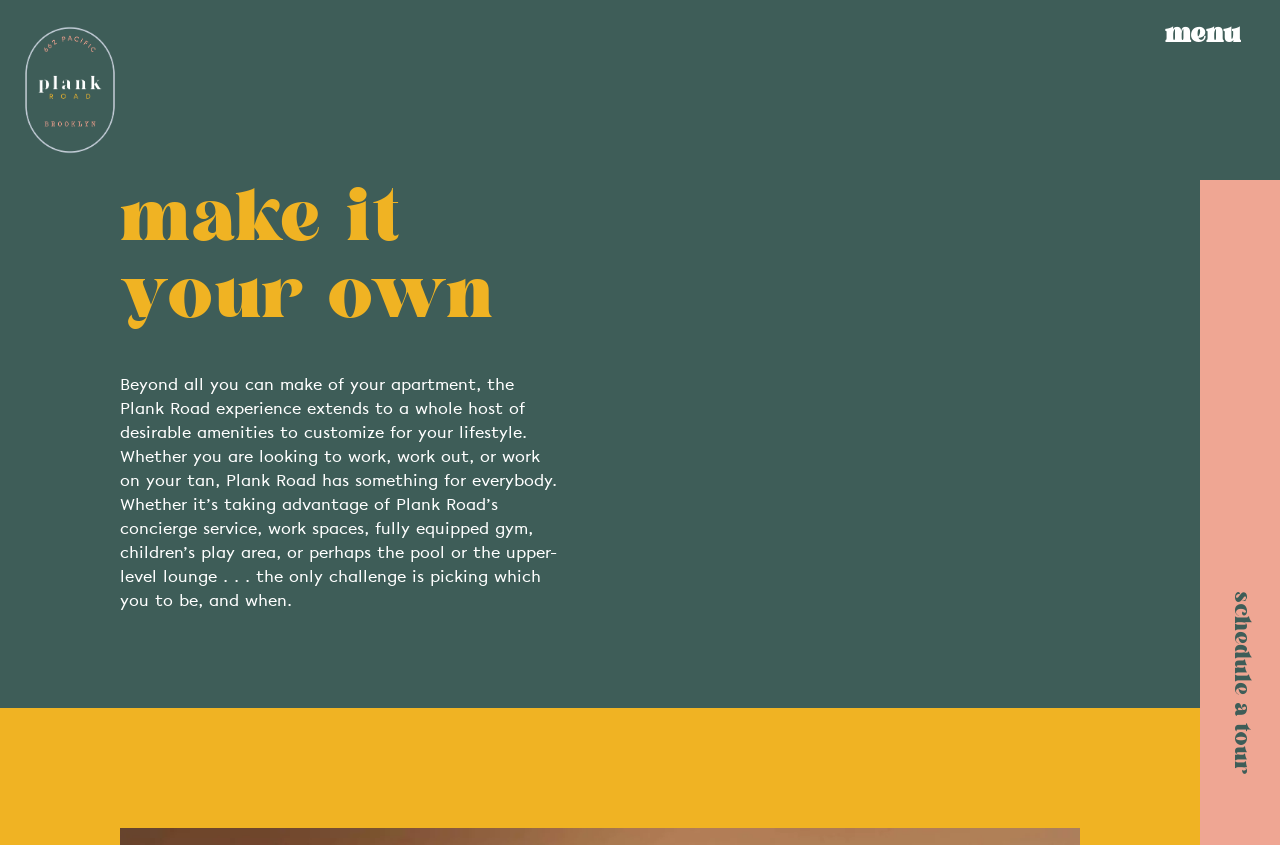Determine the bounding box for the UI element described here: "Play Video".

[0.664, 0.42, 0.742, 0.538]